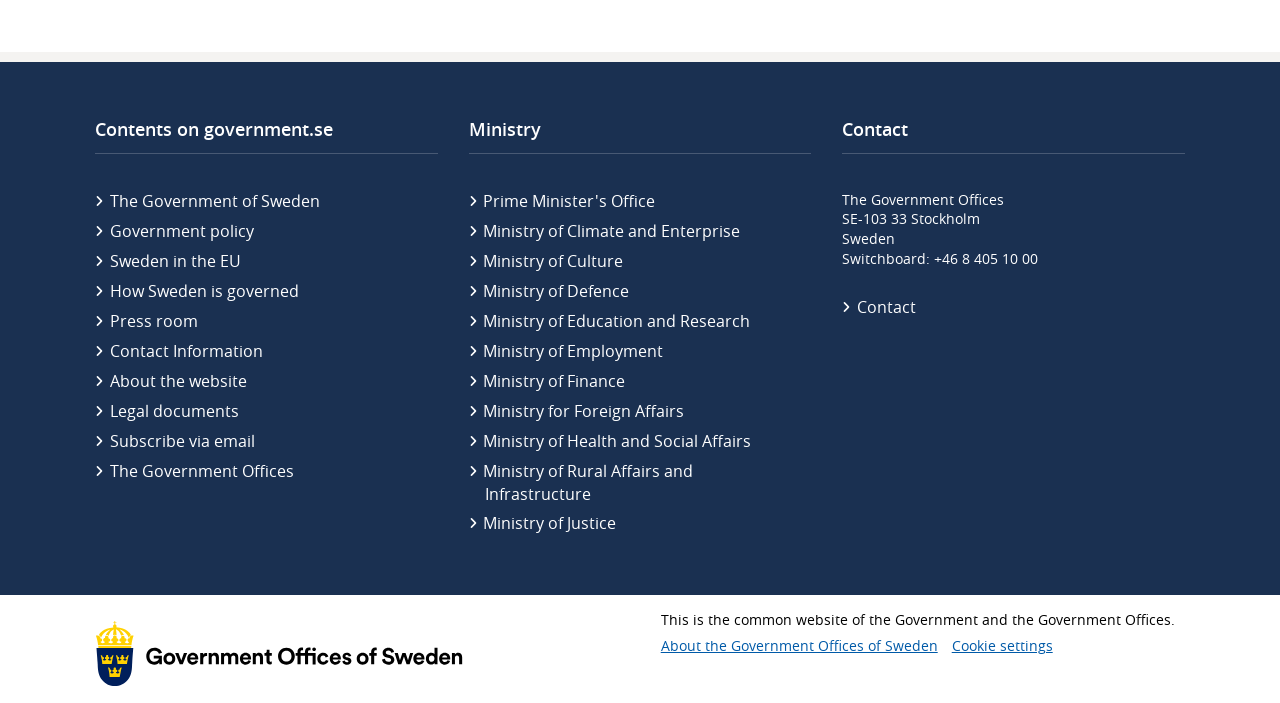Please indicate the bounding box coordinates of the element's region to be clicked to achieve the instruction: "click the 'Java代写' link". Provide the coordinates as four float numbers between 0 and 1, i.e., [left, top, right, bottom].

None